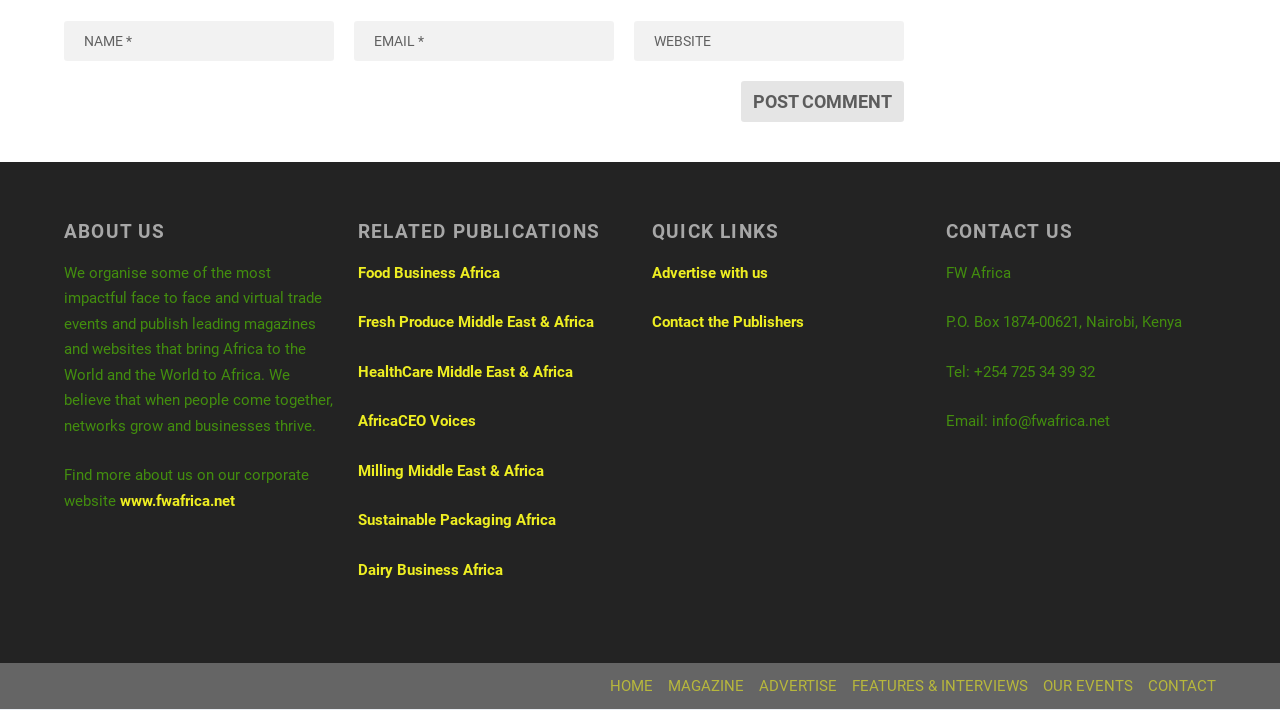Find the bounding box coordinates of the element to click in order to complete the given instruction: "Contact the Publishers."

[0.509, 0.423, 0.628, 0.448]